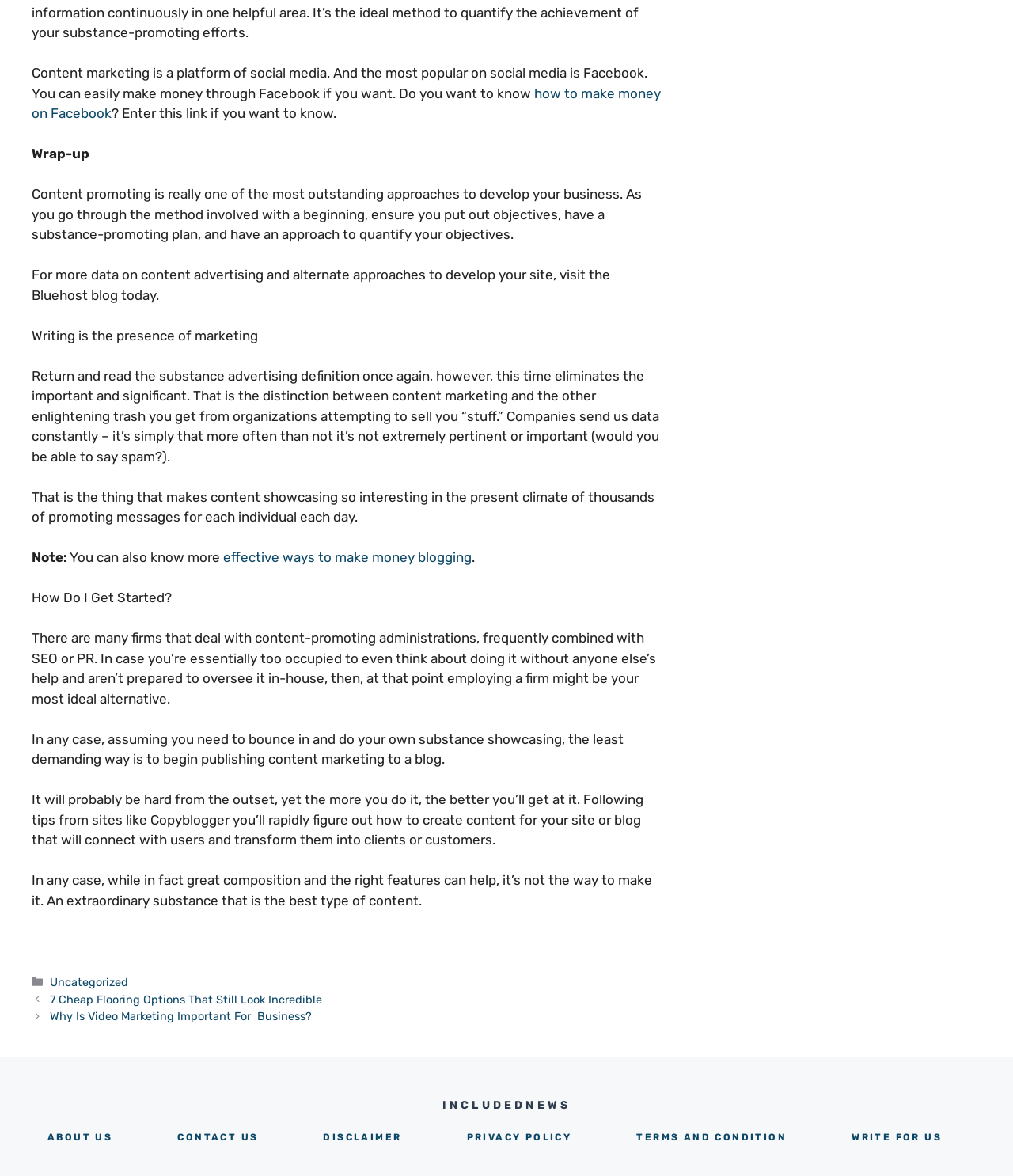Please provide a one-word or phrase answer to the question: 
What is the last link text in the footer?

WRITE FOR US